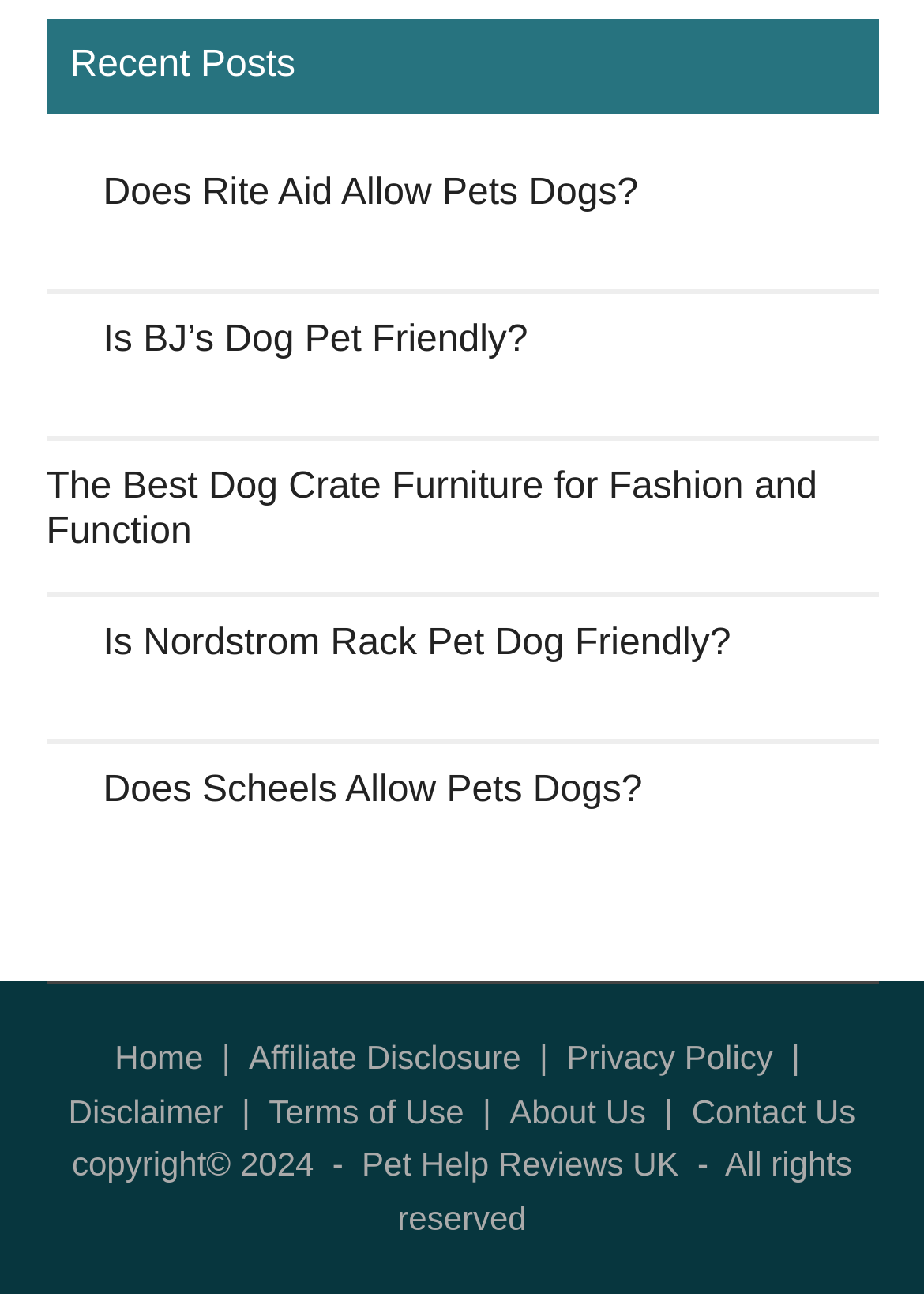Bounding box coordinates are to be given in the format (top-left x, top-left y, bottom-right x, bottom-right y). All values must be floating point numbers between 0 and 1. Provide the bounding box coordinate for the UI element described as: About Us

[0.551, 0.844, 0.699, 0.873]